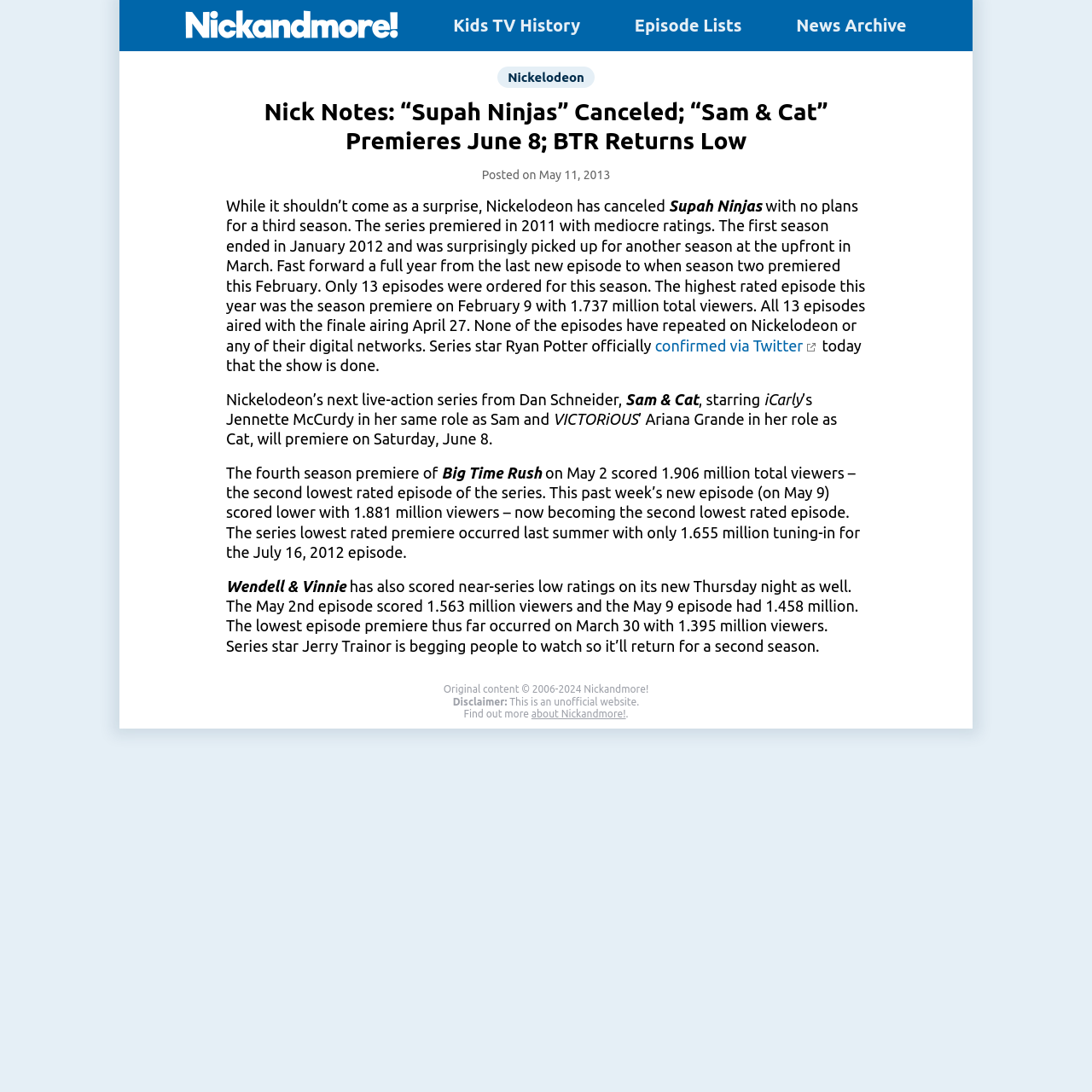Locate the bounding box of the user interface element based on this description: "News Archive".

[0.729, 0.016, 0.83, 0.031]